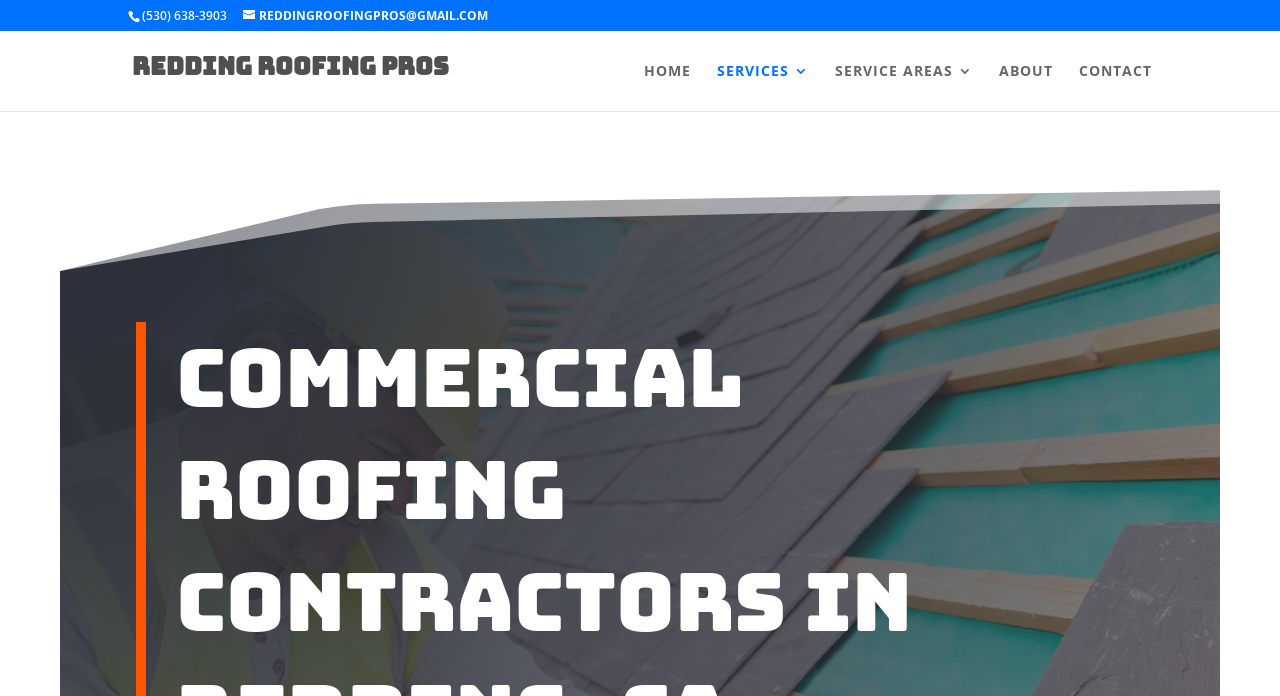Please provide a comprehensive answer to the question below using the information from the image: What is the purpose of the search box?

I found the search box by looking at the search element with the bounding box coordinates [0.1, 0.045, 0.9, 0.046], which contains a searchbox element with the text 'Search for:'.